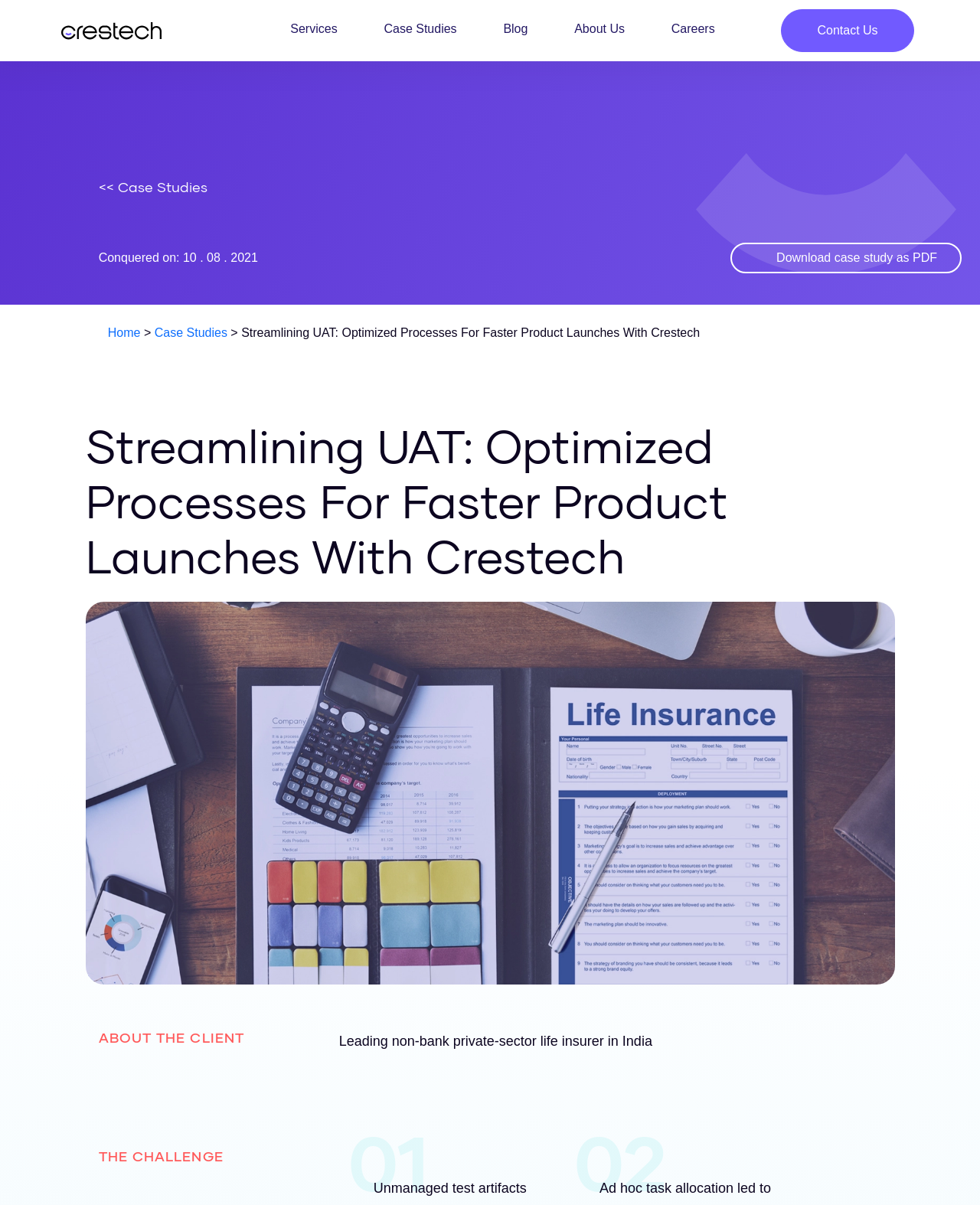Can you find the bounding box coordinates for the element to click on to achieve the instruction: "Visit Crestech Software website"?

[0.062, 0.018, 0.165, 0.033]